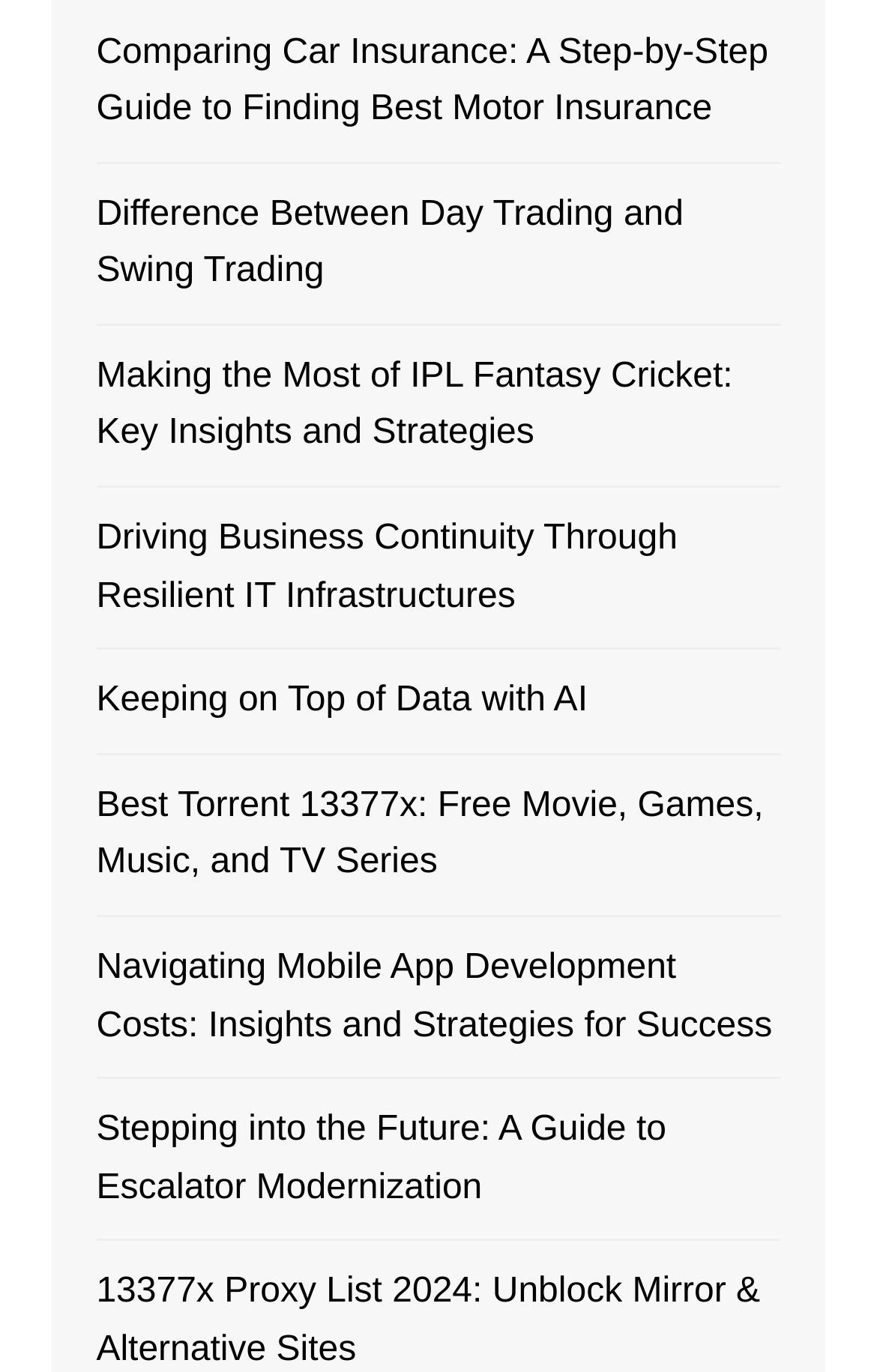Are all links related to finance?
From the details in the image, provide a complete and detailed answer to the question.

I examined the OCR text of each link element and found that while some links are related to finance, such as 'Comparing Car Insurance' and 'Navigating Mobile App Development Costs', others are not, such as 'Making the Most of IPL Fantasy Cricket' and 'Stepping into the Future: A Guide to Escalator Modernization'.